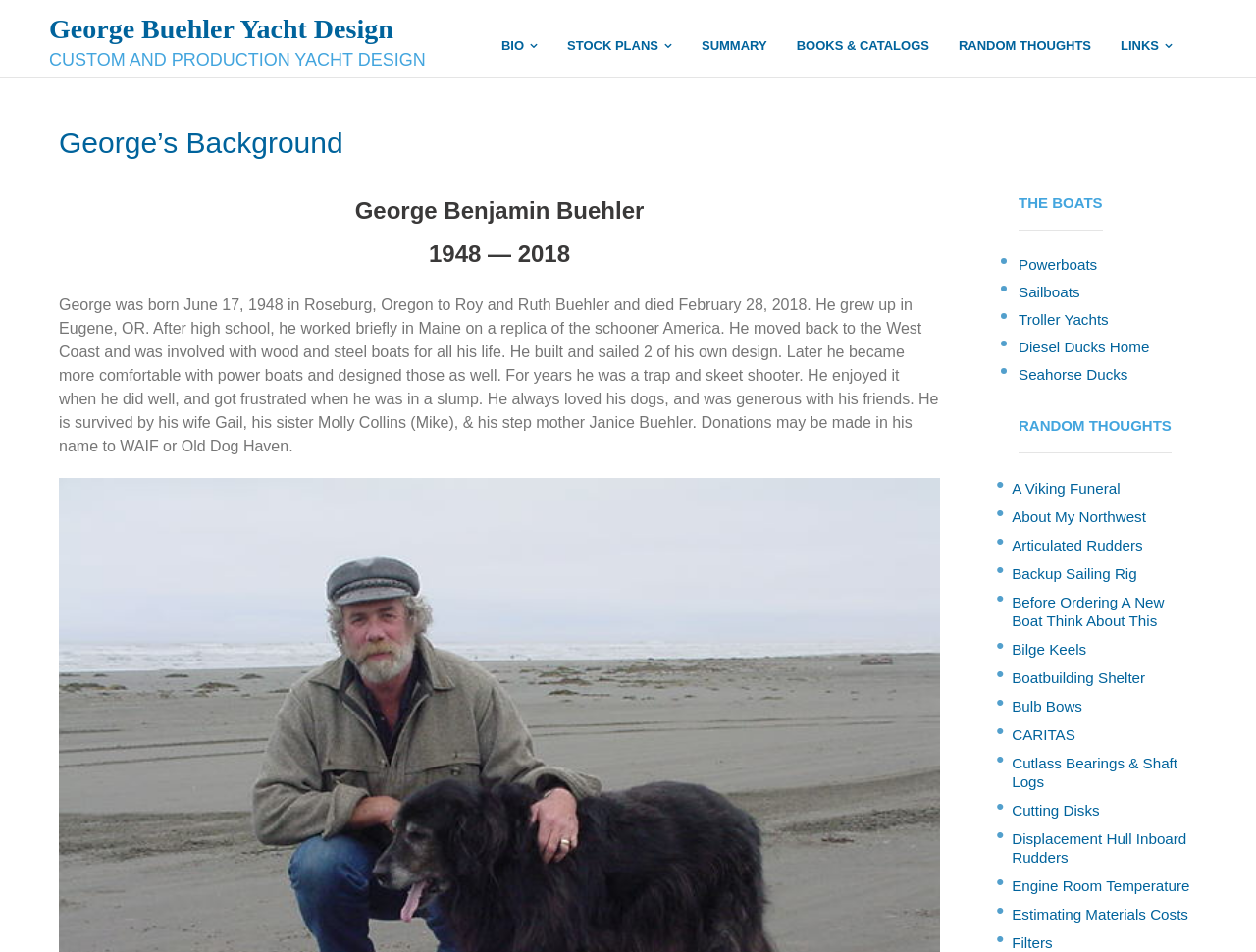Locate the bounding box coordinates of the clickable area to execute the instruction: "Visit BIO page". Provide the coordinates as four float numbers between 0 and 1, represented as [left, top, right, bottom].

[0.387, 0.015, 0.44, 0.081]